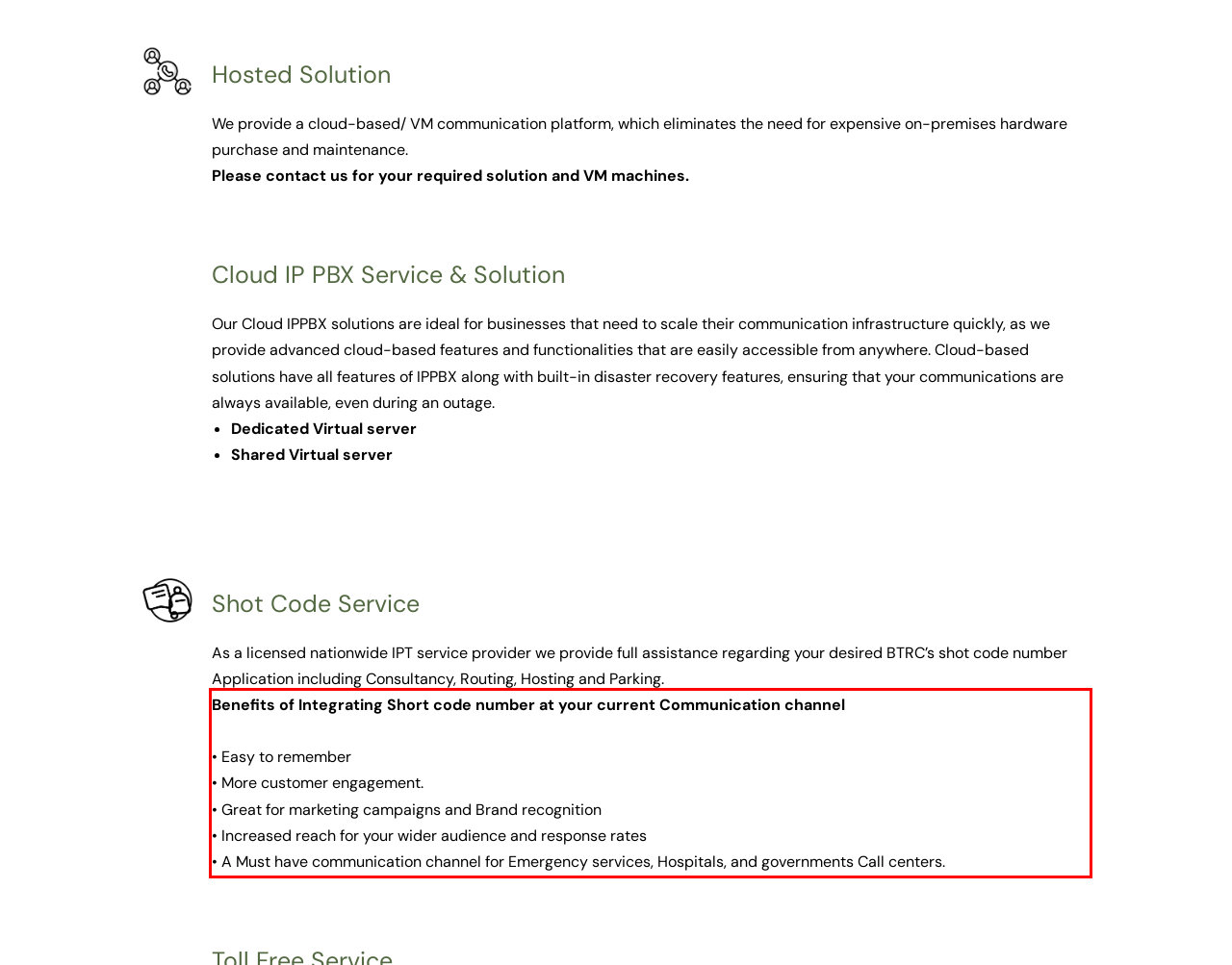You have a screenshot of a webpage with a red bounding box. Use OCR to generate the text contained within this red rectangle.

Benefits of Integrating Short code number at your current Communication channel • Easy to remember • More customer engagement. • Great for marketing campaigns and Brand recognition • Increased reach for your wider audience and response rates • A Must have communication channel for Emergency services, Hospitals, and governments Call centers.